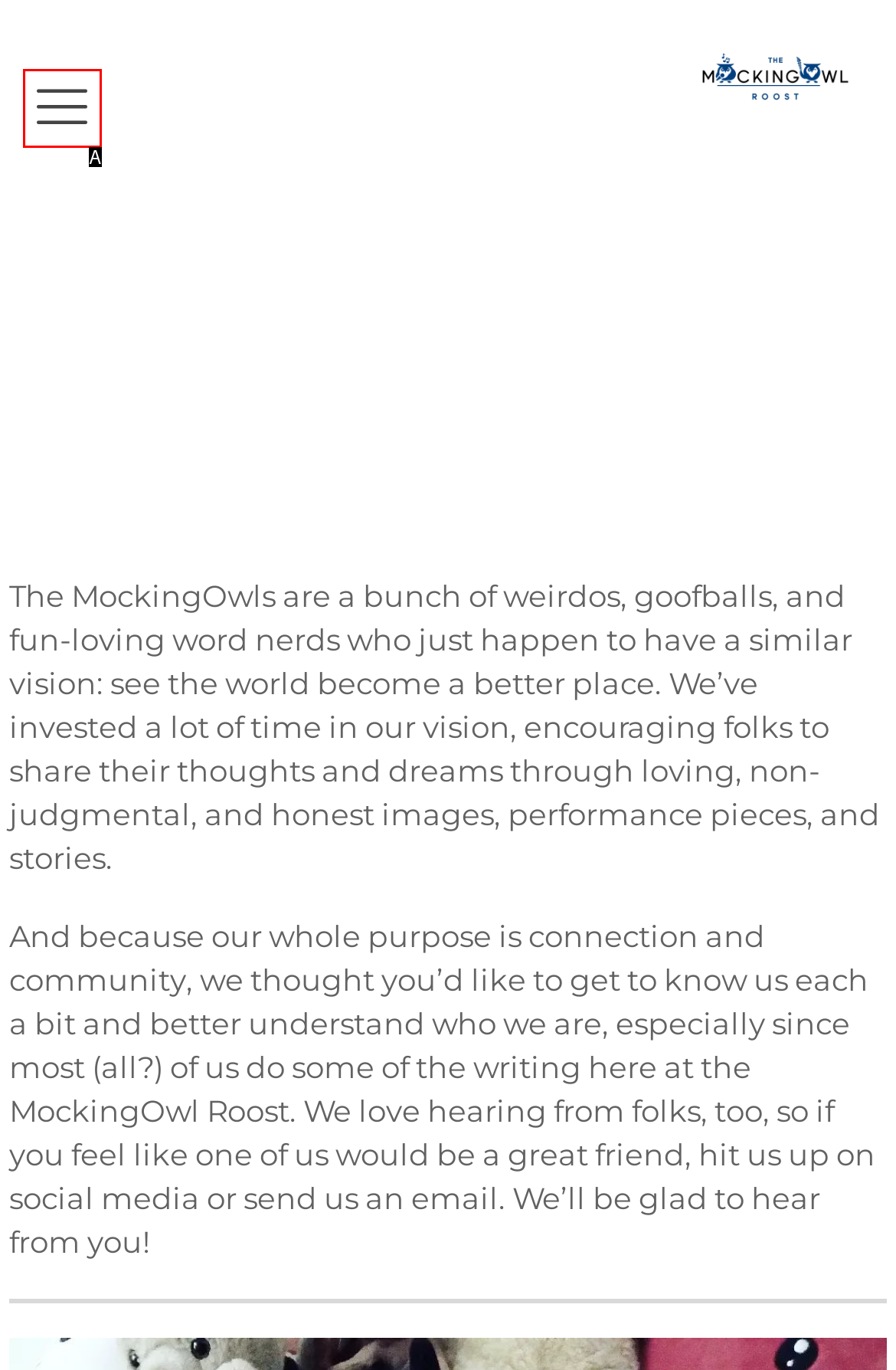Identify the UI element that corresponds to this description: aria-label="mobile menu"
Respond with the letter of the correct option.

A